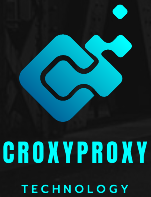Describe every significant element in the image thoroughly.

The image features the logo of CroxyProxy, prominently displayed against a dark background that enhances its visibility. The design includes a stylized letter "C" intertwined with geometric shapes, executed in a gradient of blue hues, signifying technology and innovation. Beneath the logo, the words "CROXYPROXY" are boldly presented in a bright, eye-catching font, followed by the word "TECHNOLOGY" in a smaller, yet equally striking format. This composition effectively conveys CroxyProxy's identity as a forward-thinking technology company, dedicated to offering advanced online solutions.